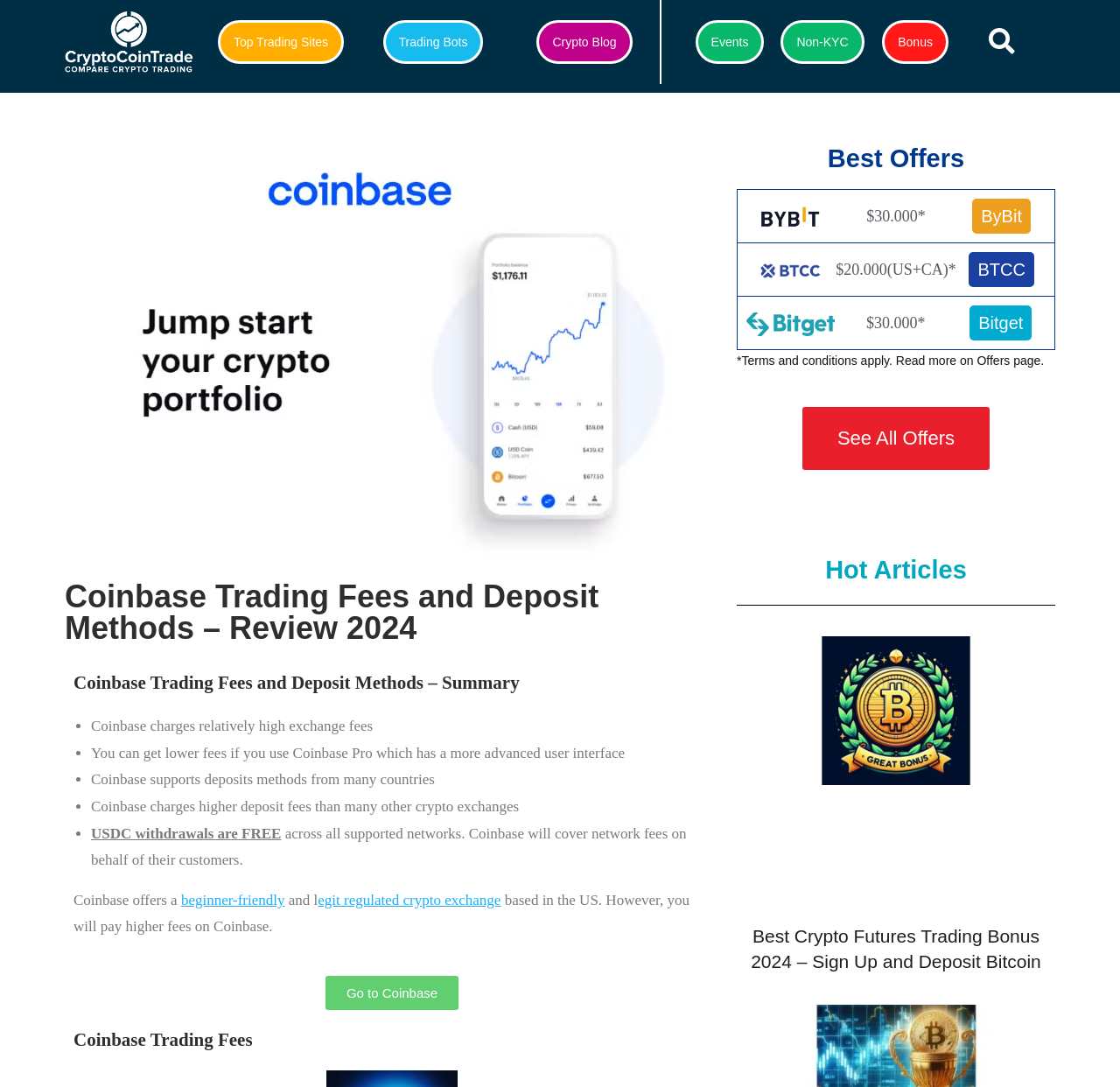Can you find the bounding box coordinates of the area I should click to execute the following instruction: "See all offers"?

[0.716, 0.374, 0.884, 0.432]